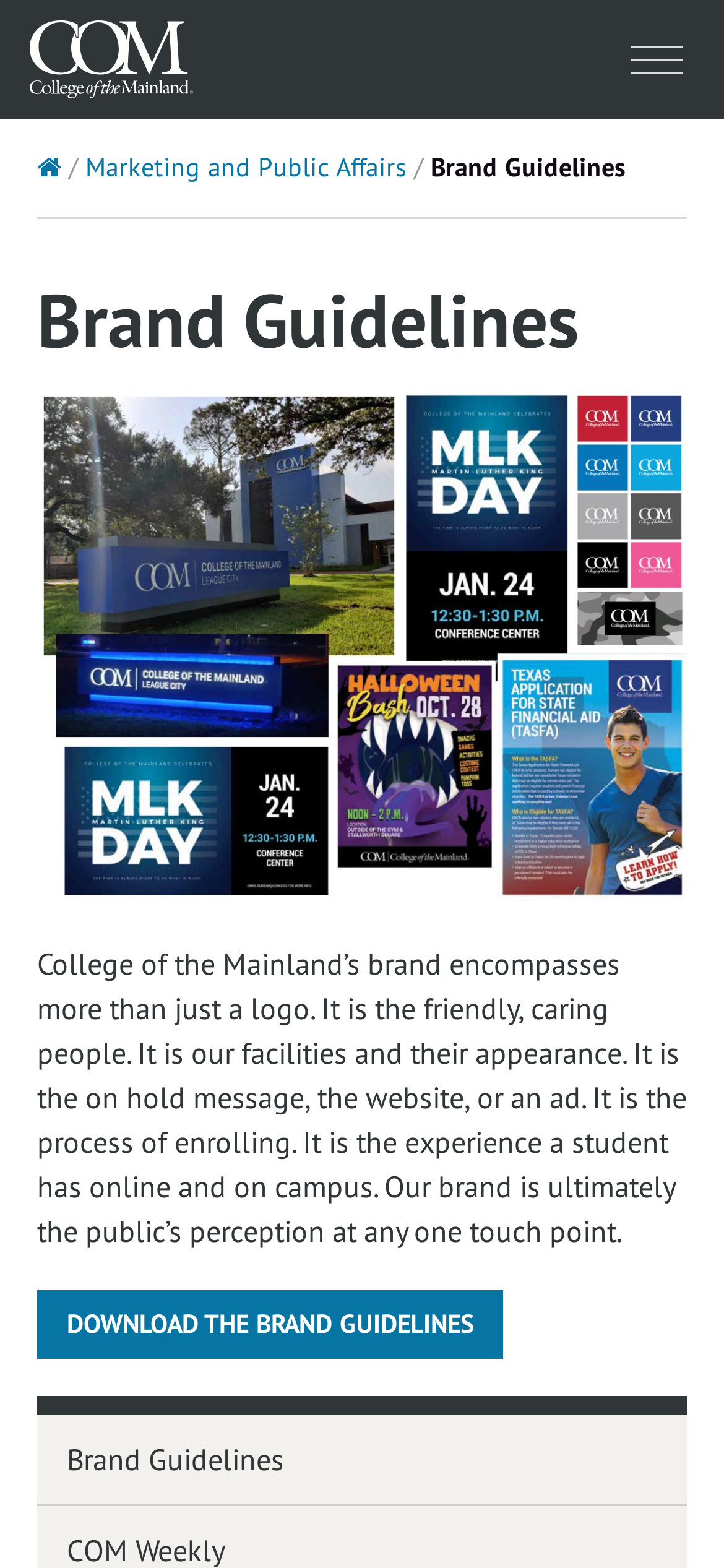Please find the bounding box for the UI component described as follows: "Marketing and Public Affairs".

[0.118, 0.096, 0.562, 0.117]